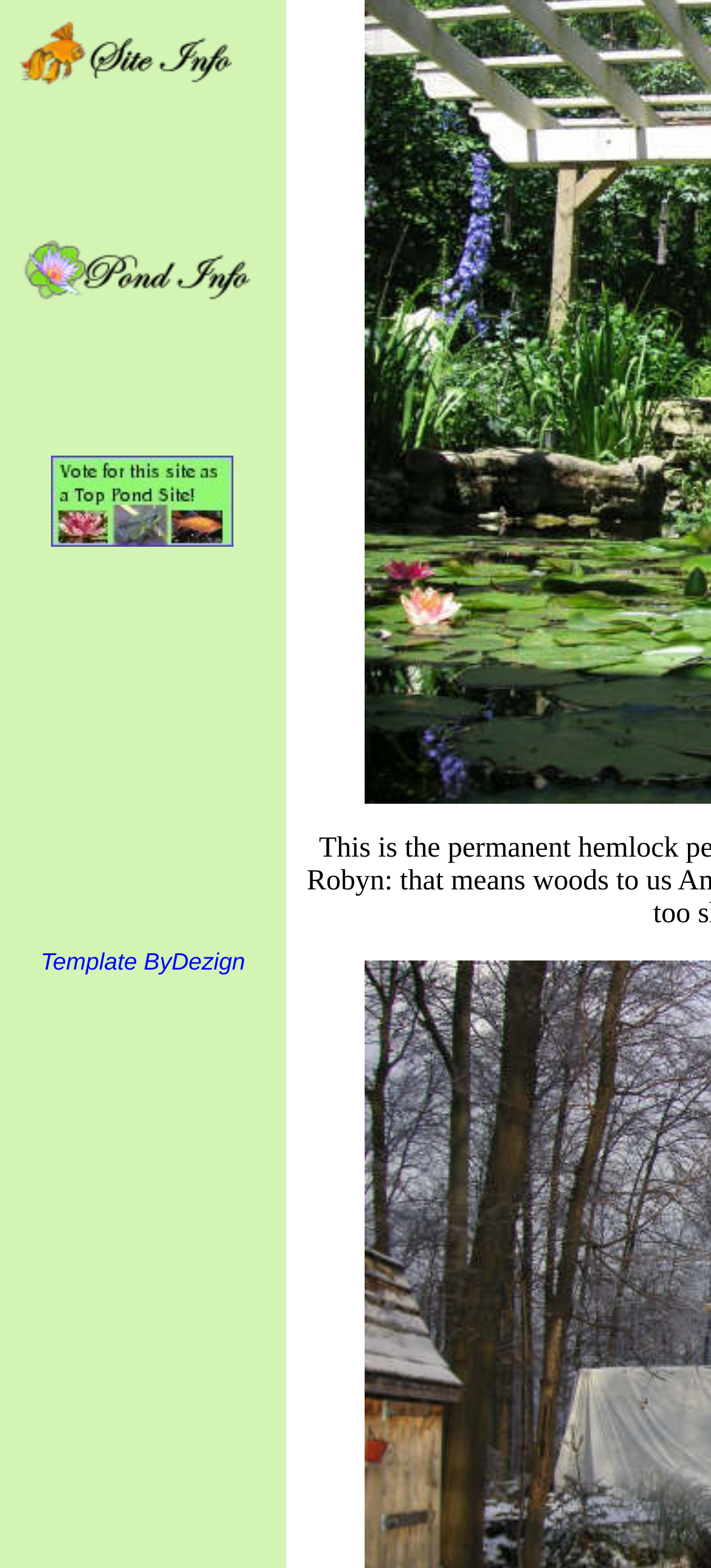Identify the bounding box for the element characterized by the following description: "name="fpAnimswapImgFP4"".

[0.028, 0.04, 0.374, 0.059]